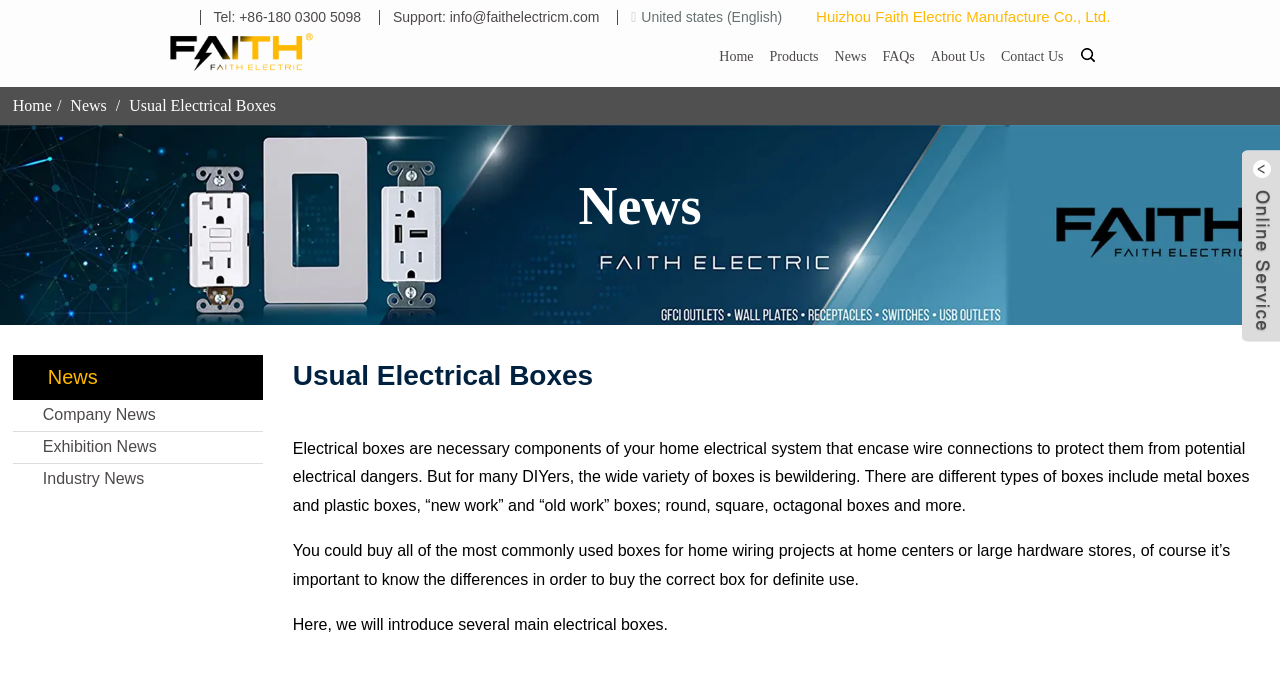Reply to the question below using a single word or brief phrase:
What is the purpose of electrical boxes?

To protect wire connections